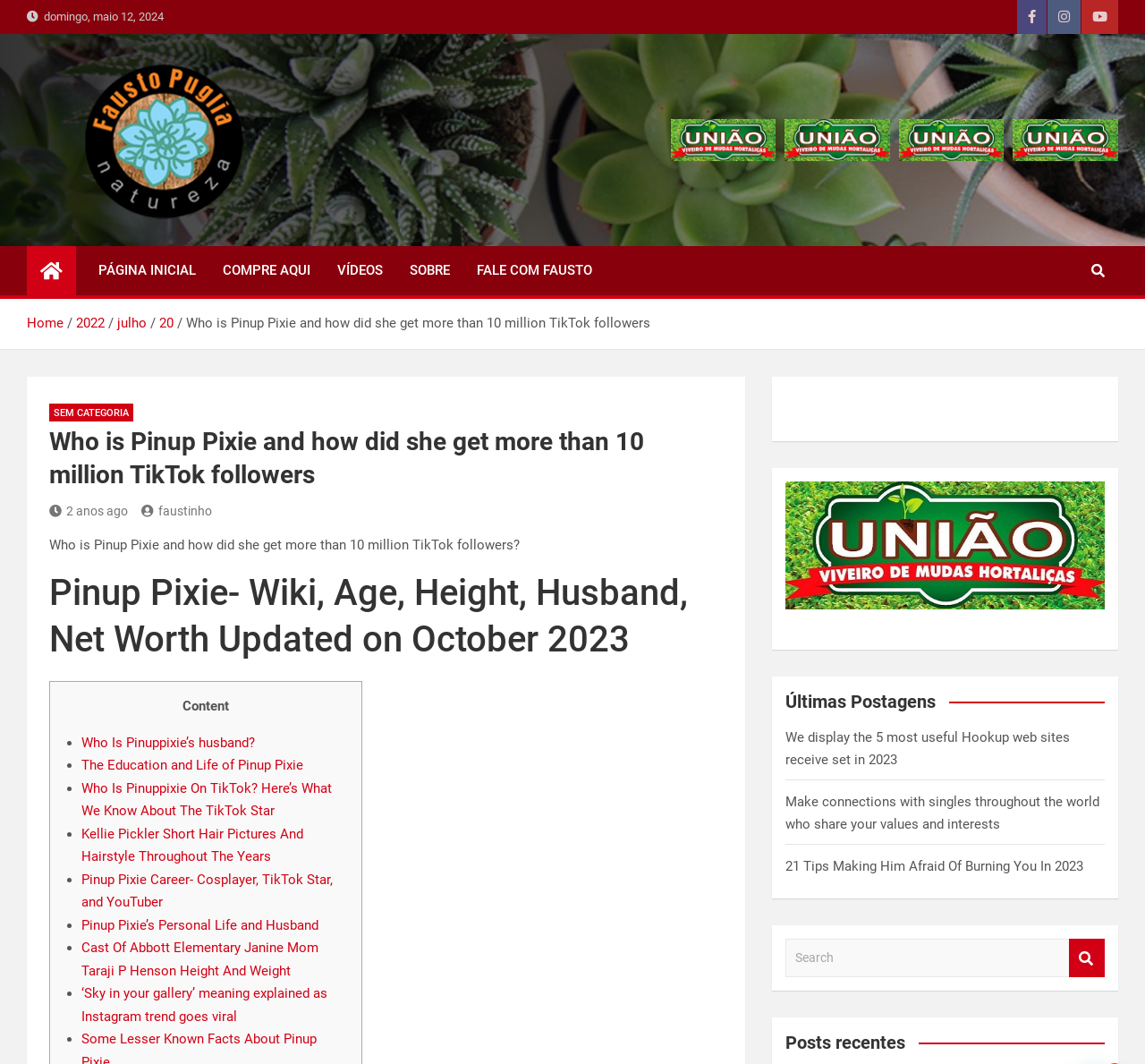Please identify the bounding box coordinates of the region to click in order to complete the task: "Click on the 'COMPRE AQUI' button". The coordinates must be four float numbers between 0 and 1, specified as [left, top, right, bottom].

[0.183, 0.231, 0.283, 0.278]